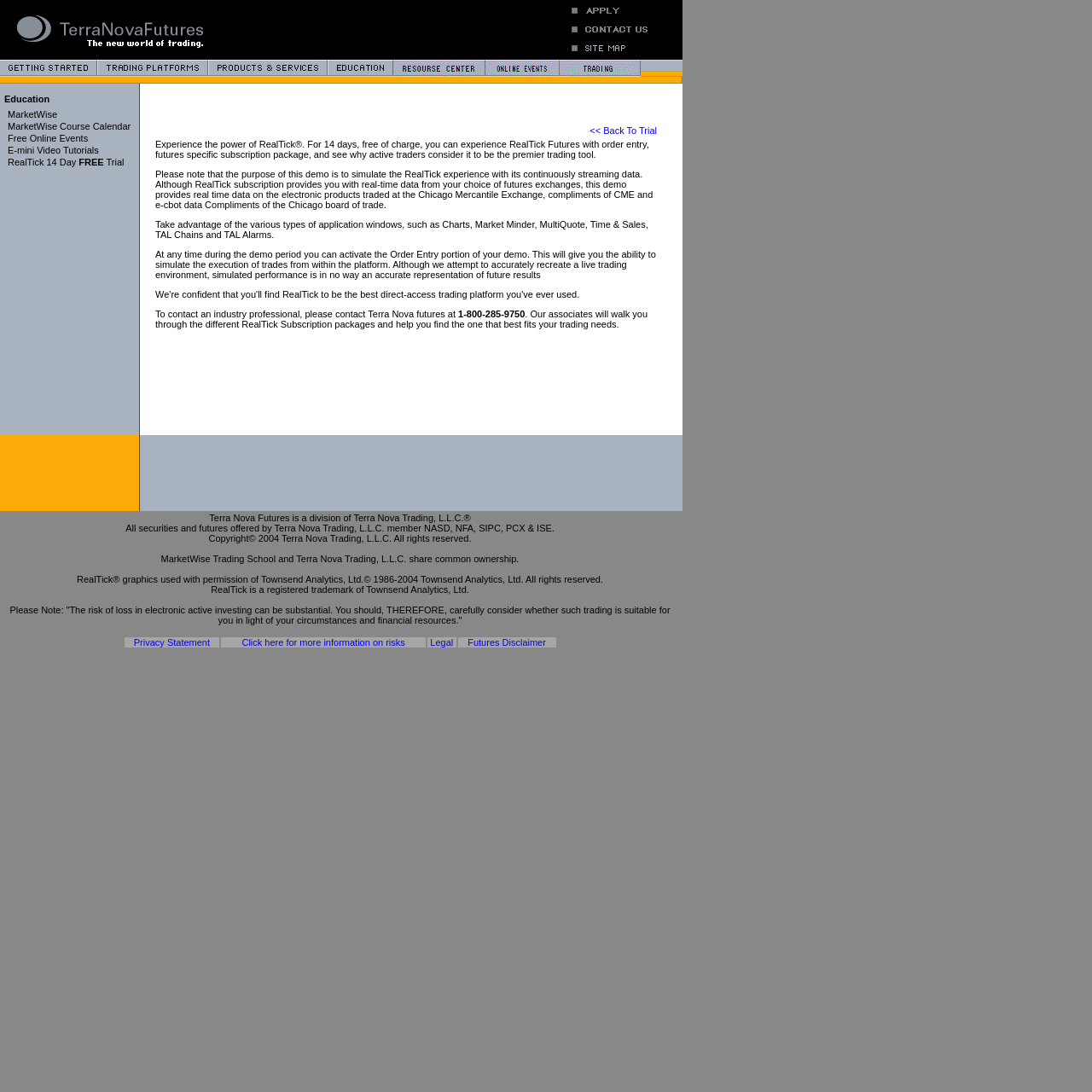Give a concise answer of one word or phrase to the question: 
How many images are in the top section of the webpage?

3